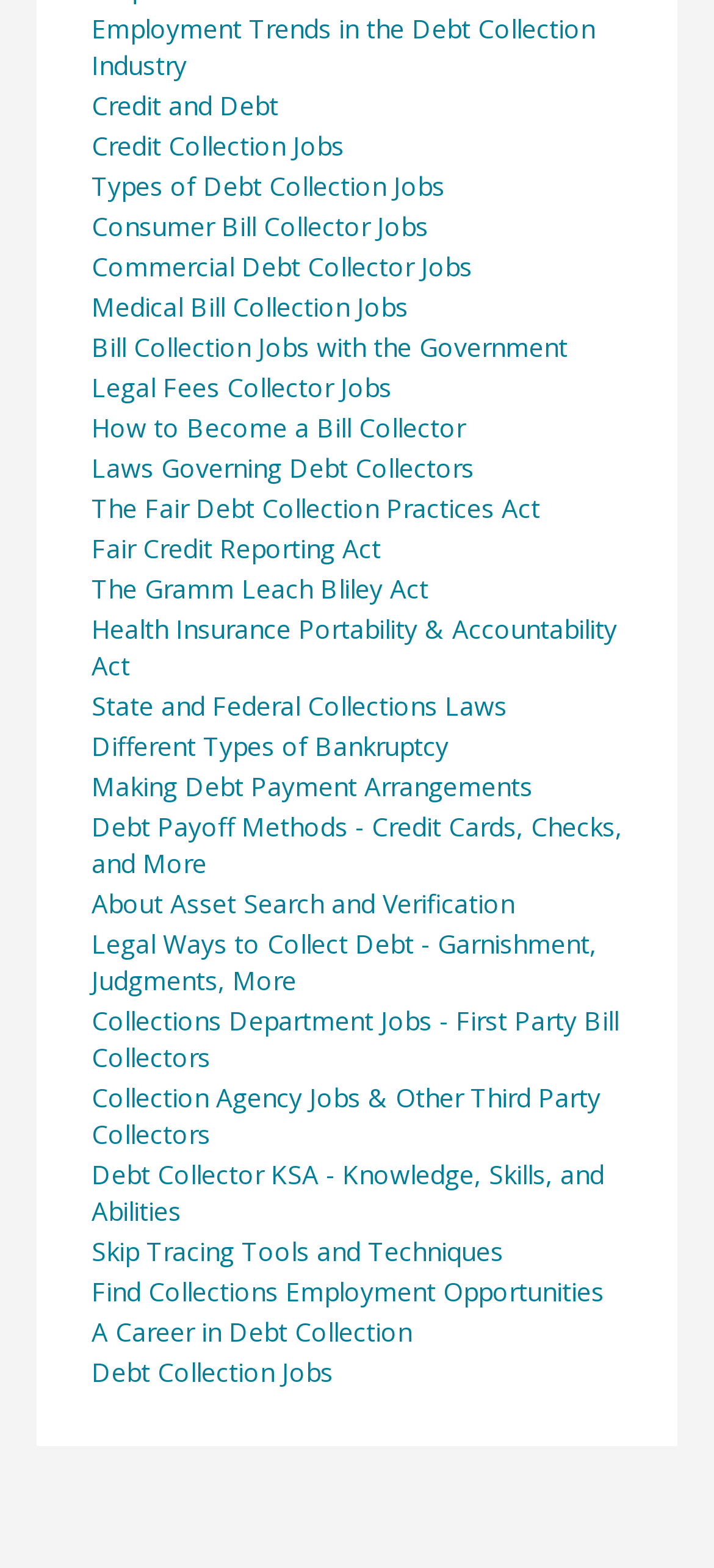What type of jobs are mentioned on this webpage?
With the help of the image, please provide a detailed response to the question.

The webpage mentions various types of debt collection jobs, including consumer bill collector jobs, commercial debt collector jobs, medical bill collection jobs, and more. These jobs are related to the debt collection industry and are likely the focus of the webpage.